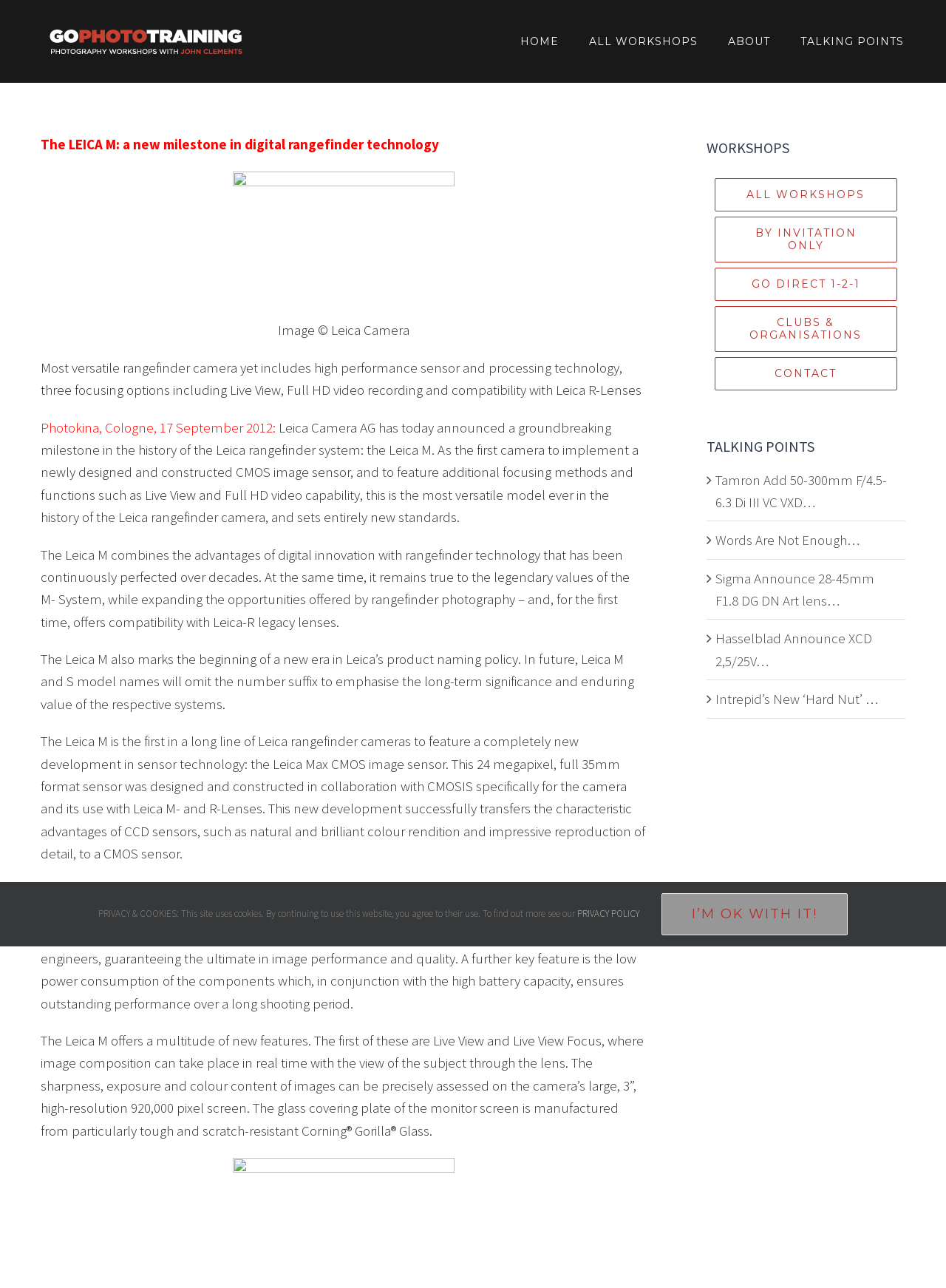Please find the bounding box coordinates of the element that you should click to achieve the following instruction: "View the 'ALL WORKSHOPS' page". The coordinates should be presented as four float numbers between 0 and 1: [left, top, right, bottom].

[0.623, 0.0, 0.738, 0.064]